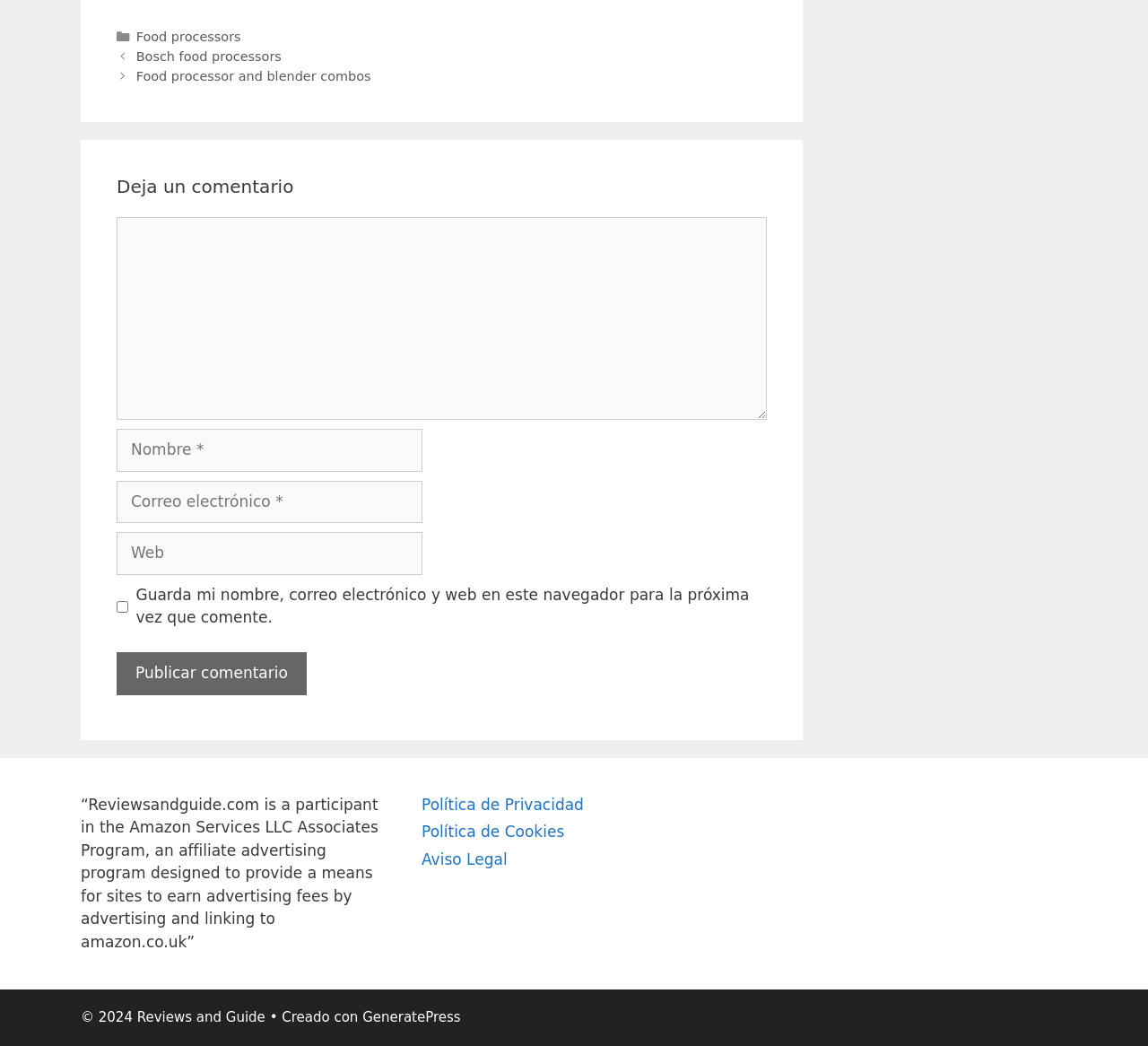Given the description: "Volunteer with us today", determine the bounding box coordinates of the UI element. The coordinates should be formatted as four float numbers between 0 and 1, [left, top, right, bottom].

None